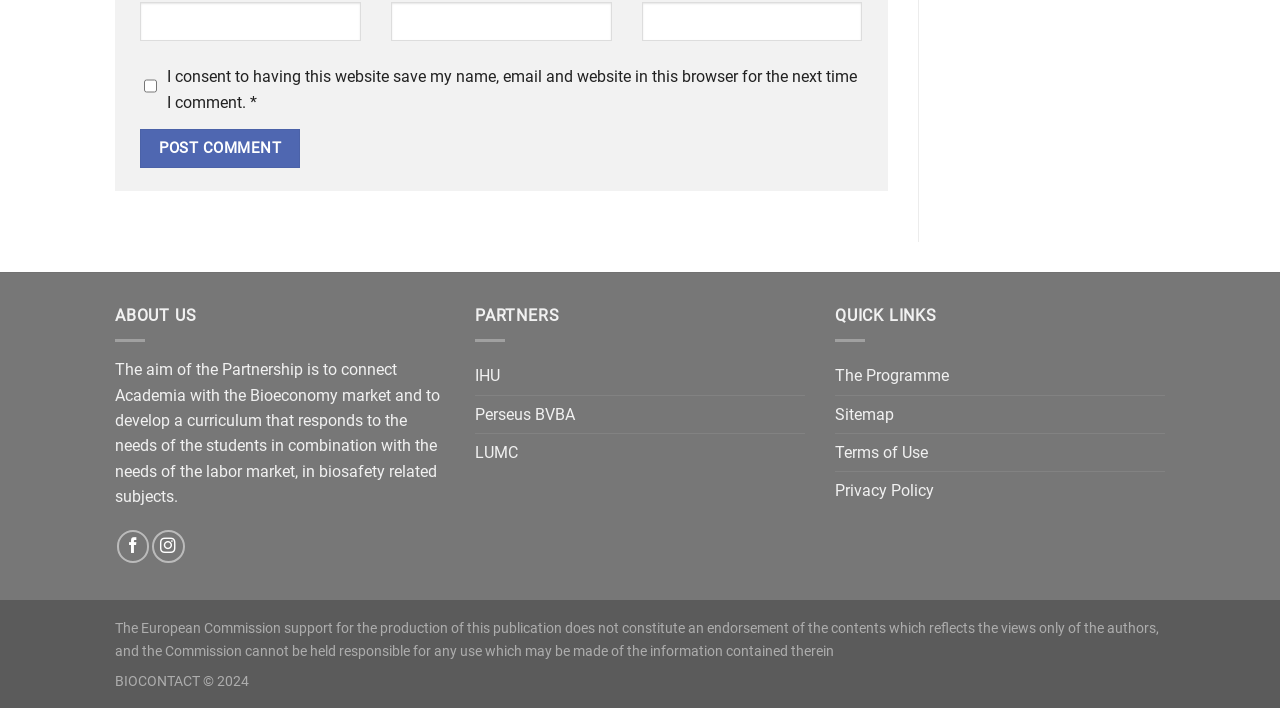How many social media links are there?
Make sure to answer the question with a detailed and comprehensive explanation.

I counted the number of link elements related to social media, which are 'Follow on Facebook' and 'Follow on Instagram'. Therefore, there are 2 social media links.